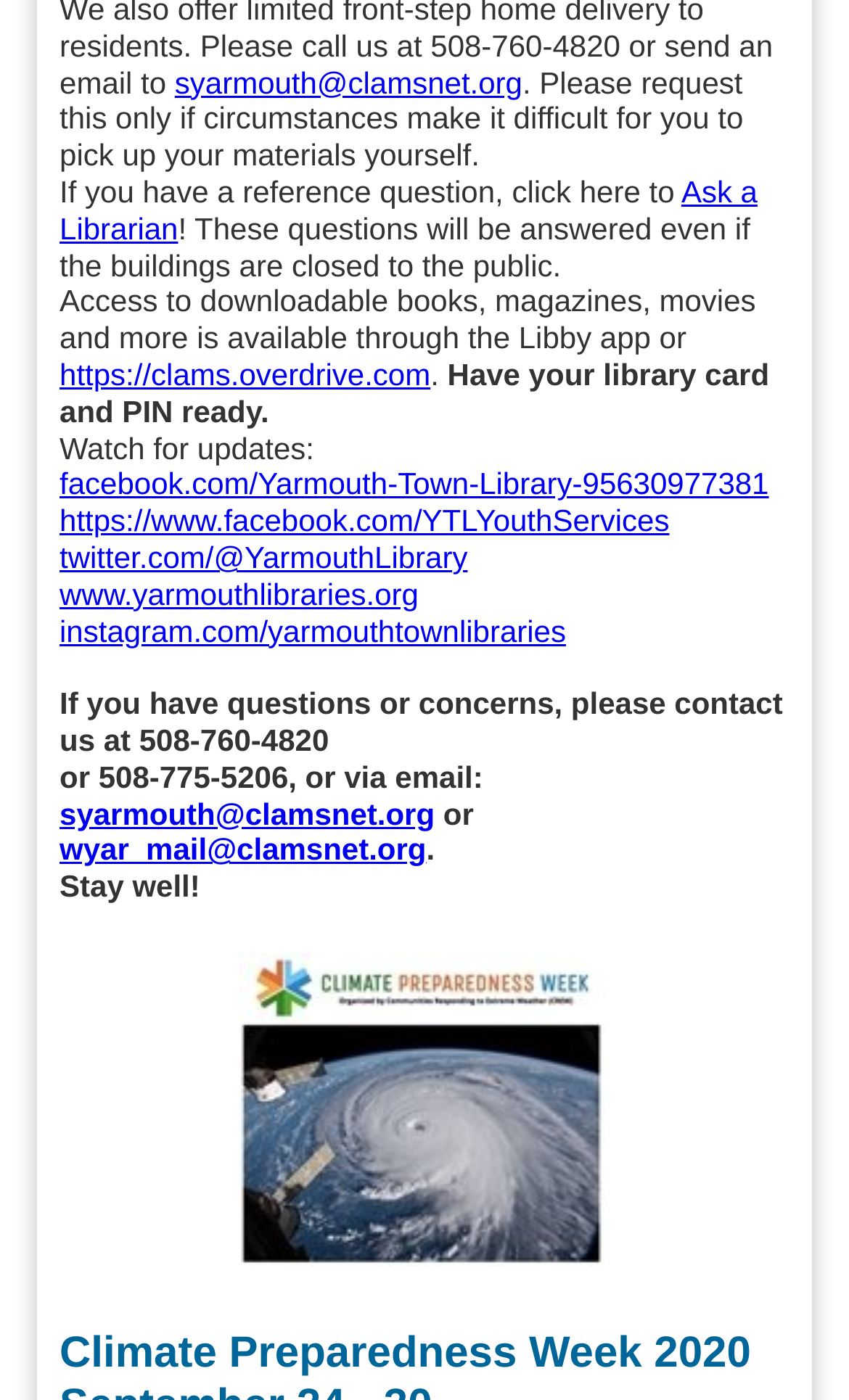Please reply with a single word or brief phrase to the question: 
What is the email address to contact the library?

syarmouth@clamsnet.org